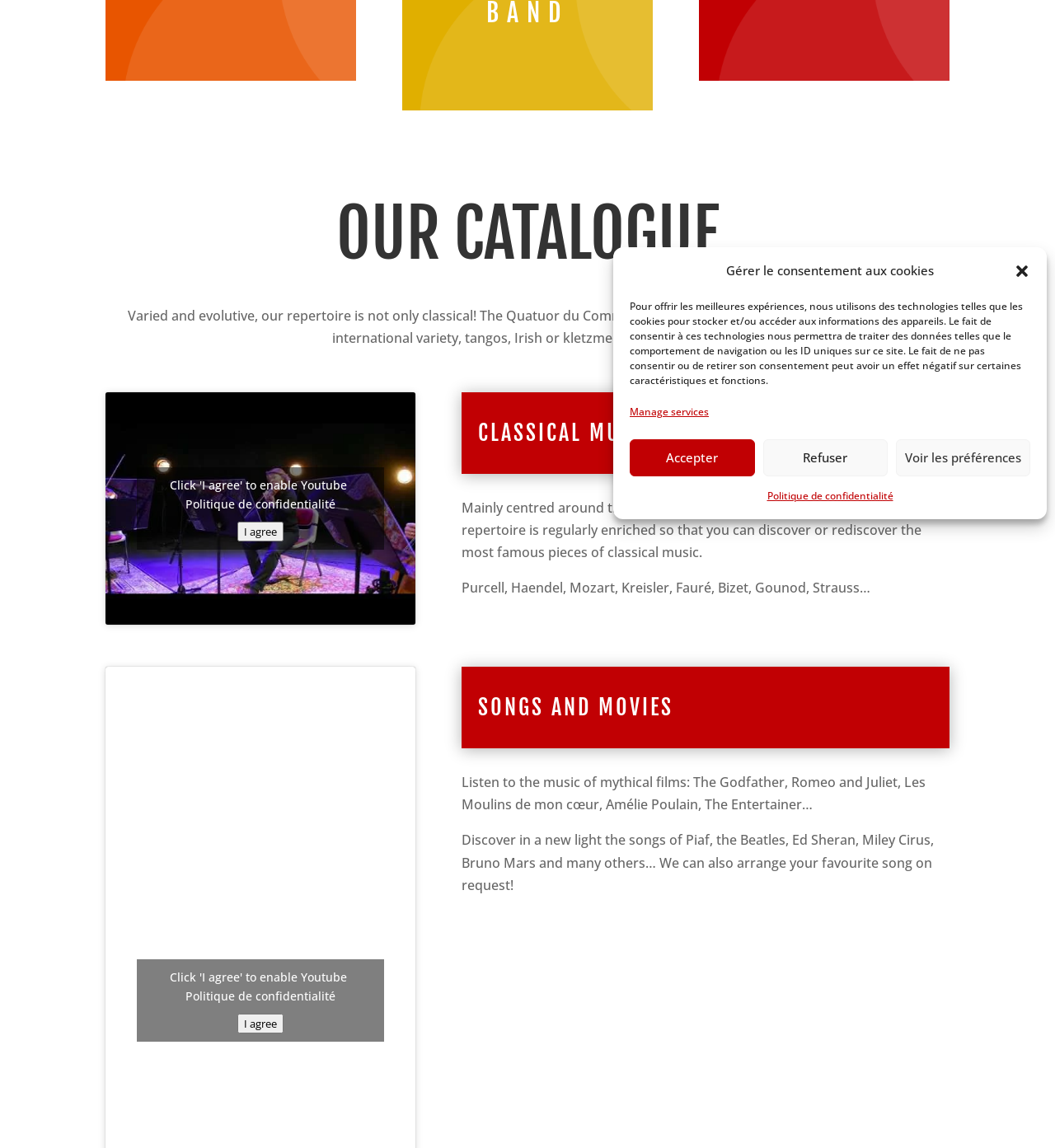Bounding box coordinates are given in the format (top-left x, top-left y, bottom-right x, bottom-right y). All values should be floating point numbers between 0 and 1. Provide the bounding box coordinate for the UI element described as: I agree

[0.225, 0.883, 0.269, 0.9]